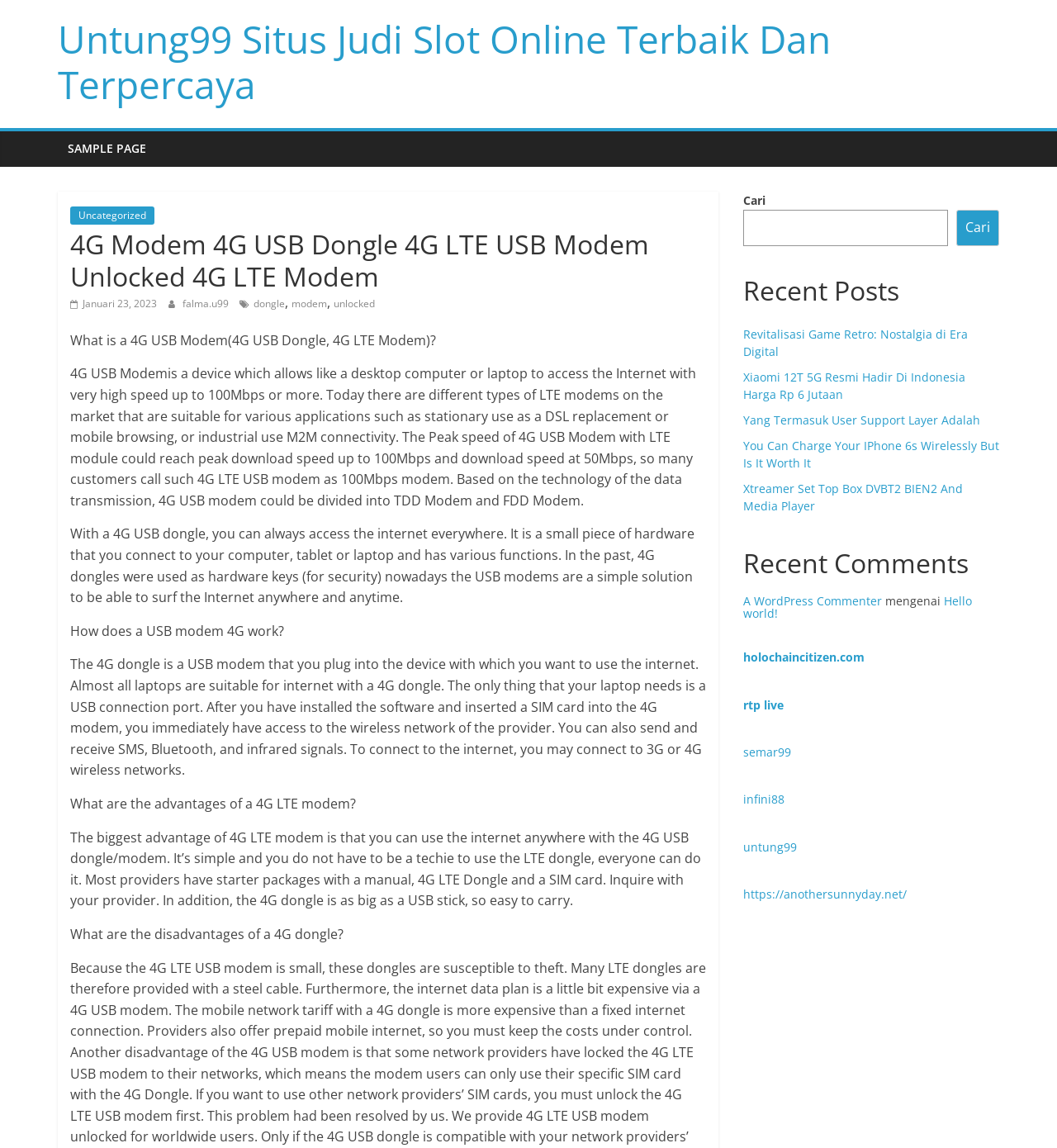Could you highlight the region that needs to be clicked to execute the instruction: "Click on the SAMPLE PAGE link"?

[0.055, 0.115, 0.148, 0.145]